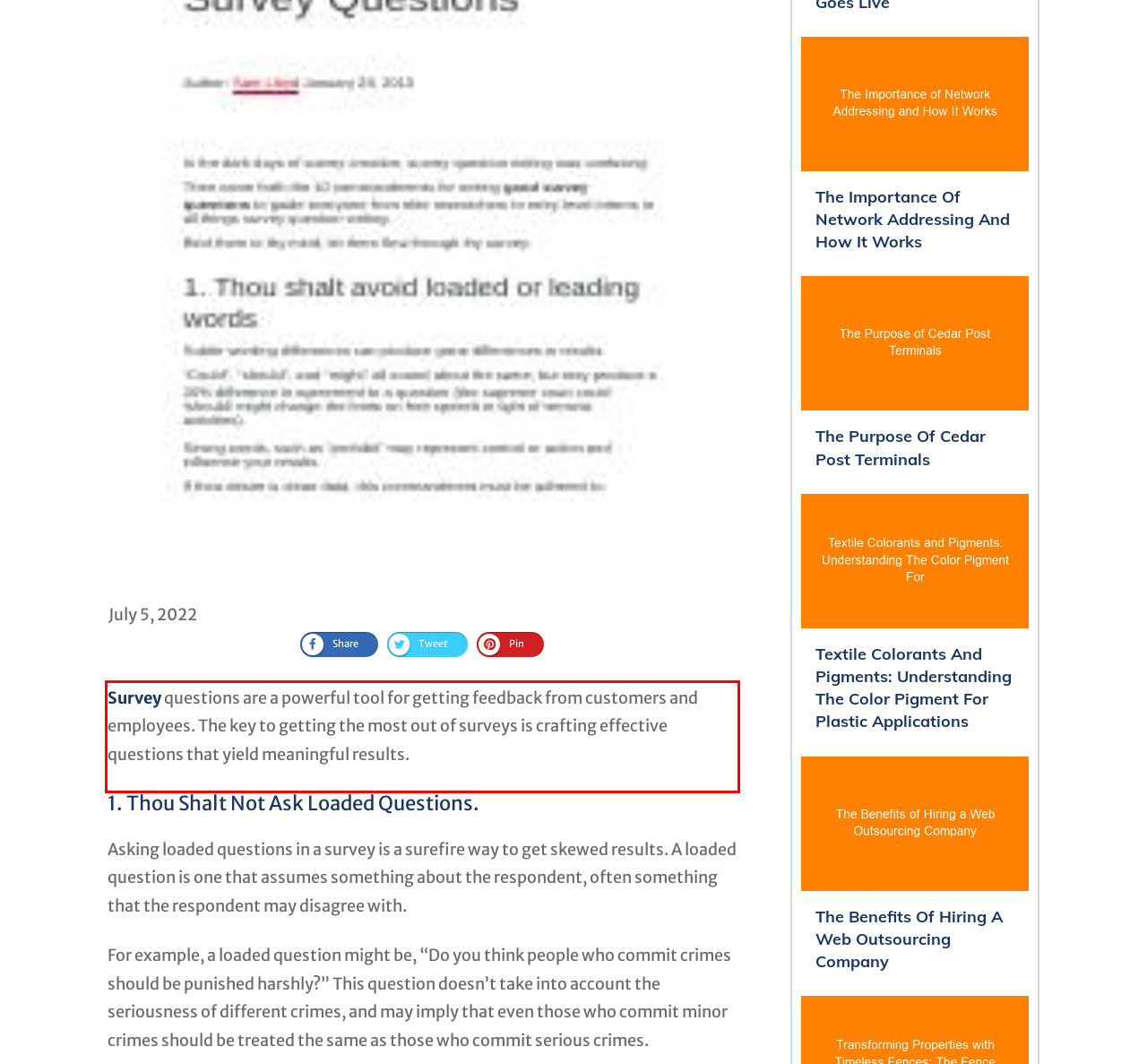Observe the screenshot of the webpage that includes a red rectangle bounding box. Conduct OCR on the content inside this red bounding box and generate the text.

Survey questions are a powerful tool for getting feedback from customers and employees. The key to getting the most out of surveys is crafting effective questions that yield meaningful results.